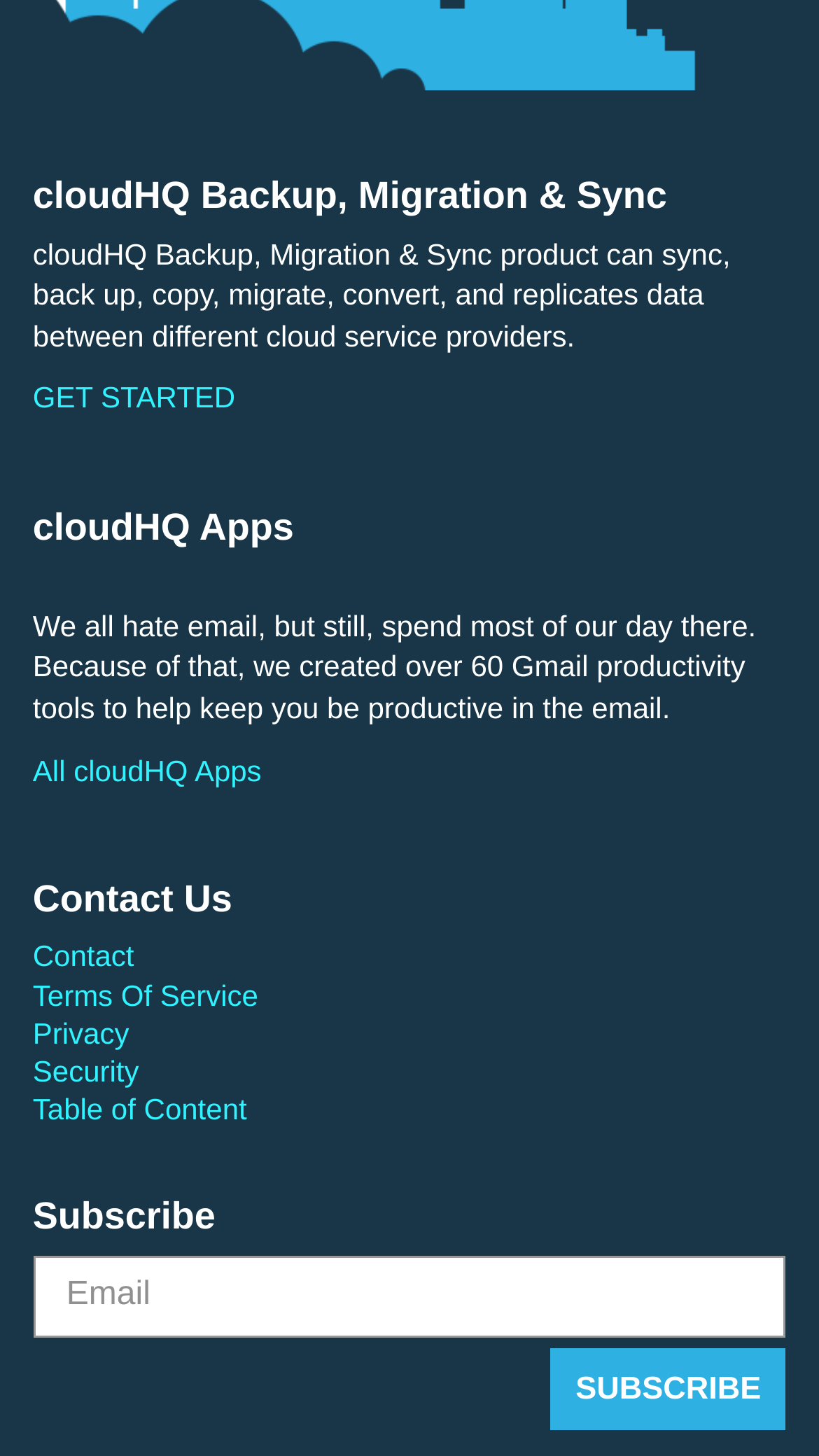How many links are available under the 'Contact Us' section?
Please give a detailed answer to the question using the information shown in the image.

Under the 'Contact Us' section, I found four links: 'Contact', 'Terms Of Service', 'Privacy', and 'Security'.